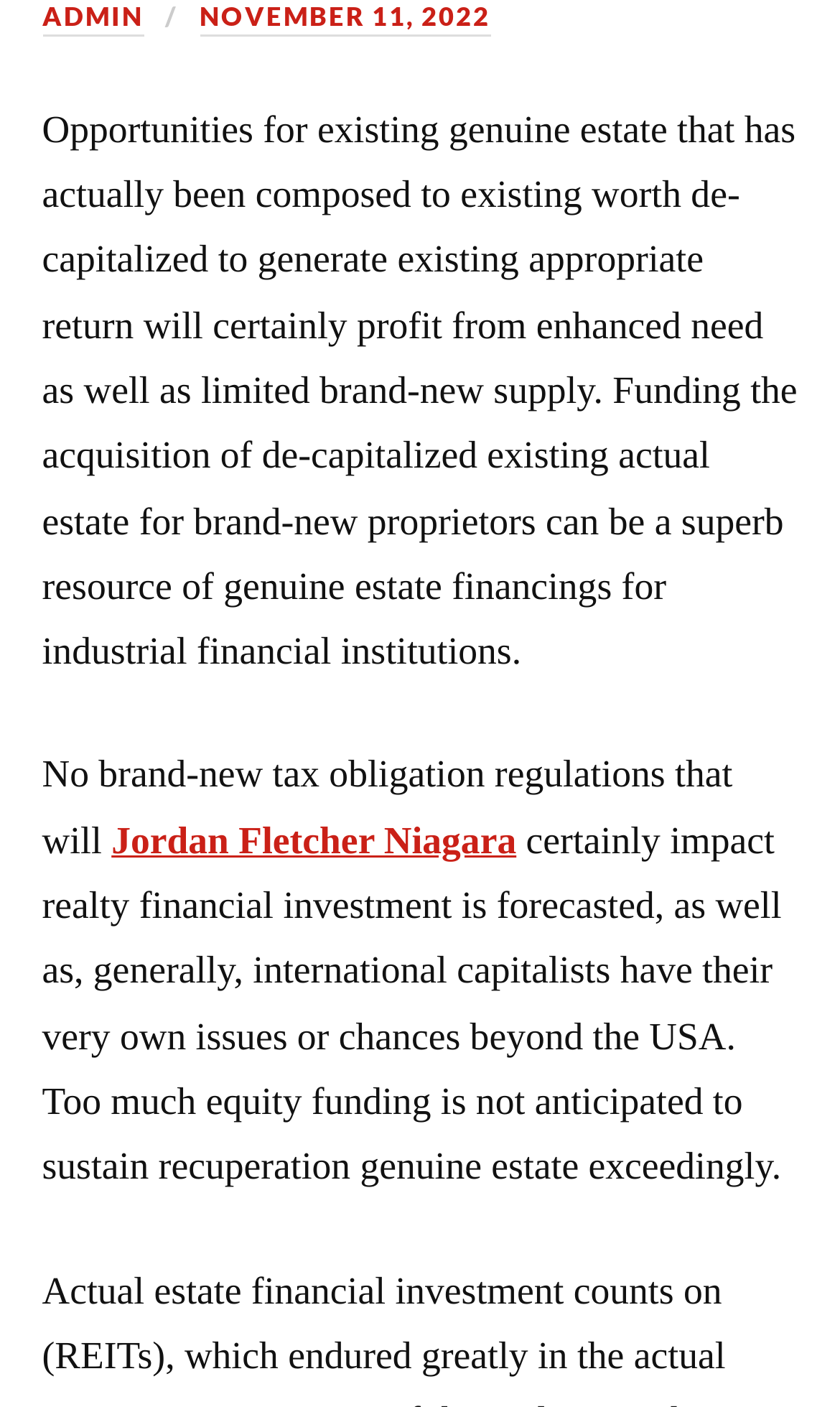Find and provide the bounding box coordinates for the UI element described with: "admin".

[0.05, 0.001, 0.171, 0.027]